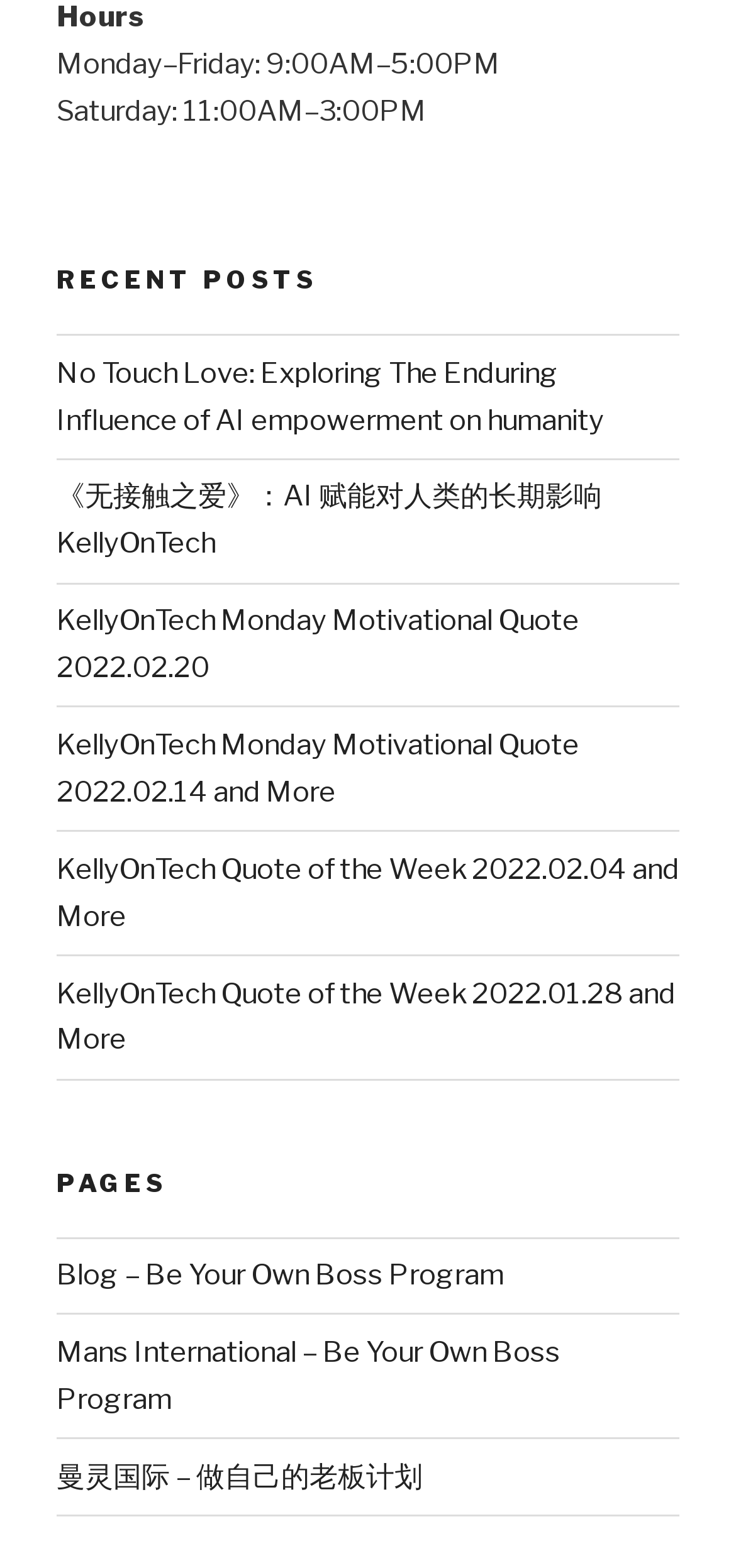Provide the bounding box for the UI element matching this description: "KellyOnTech Monday Motivational Quote 2022.02.20".

[0.077, 0.385, 0.787, 0.437]